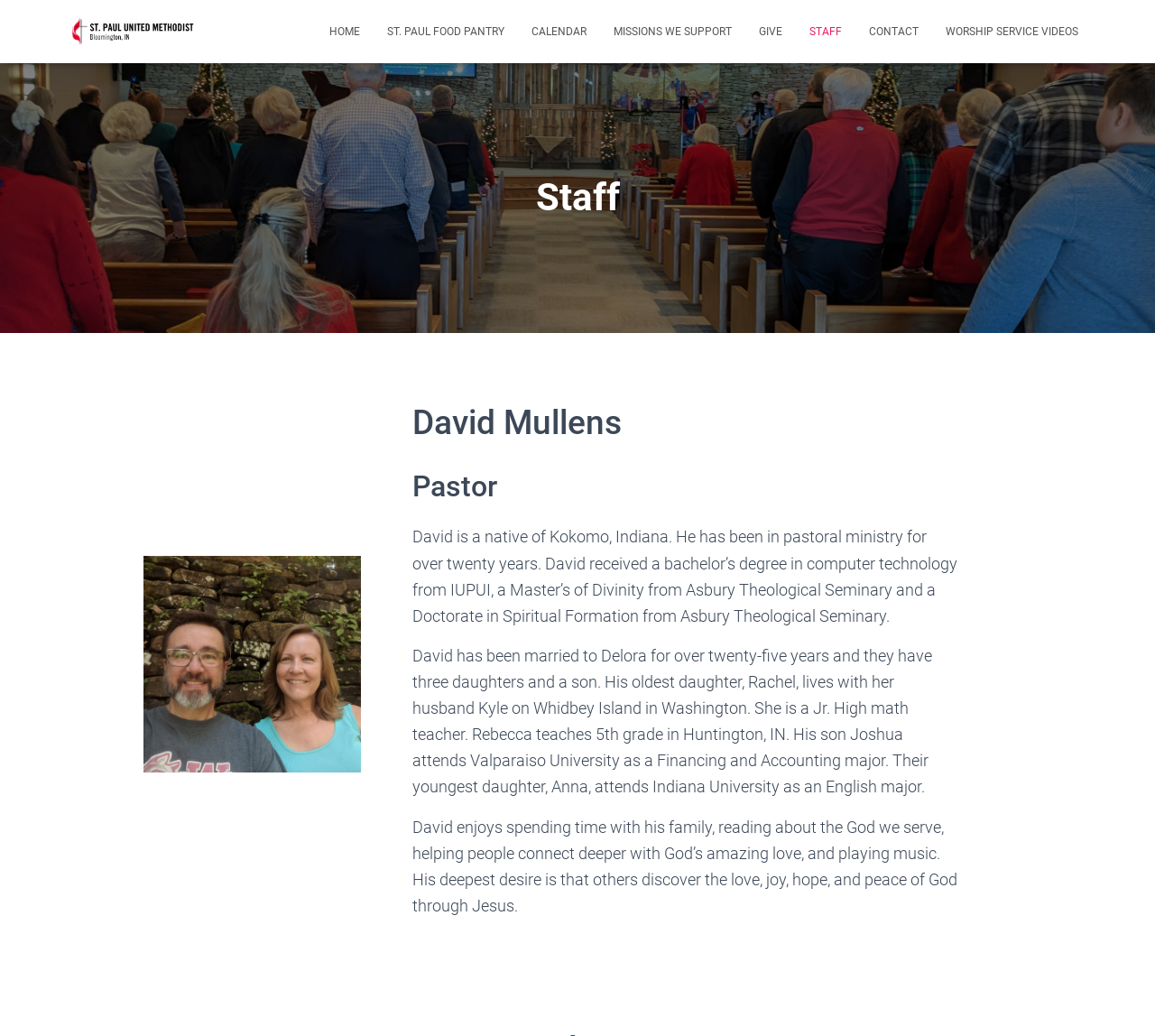Please identify the bounding box coordinates of the area I need to click to accomplish the following instruction: "learn about Pastor David".

[0.357, 0.382, 0.831, 0.434]